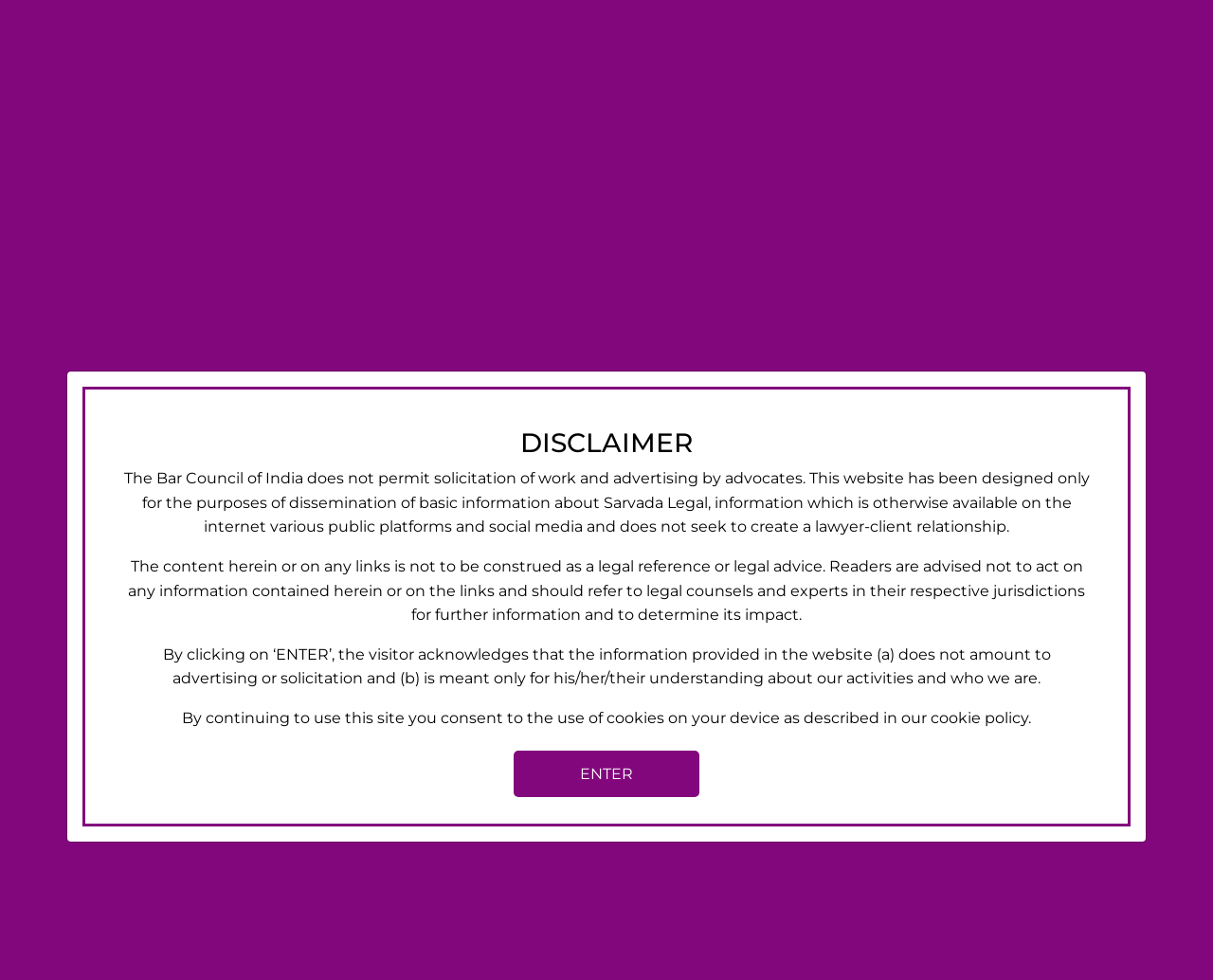What is the purpose of the website according to the disclaimer?
Provide a concise answer using a single word or phrase based on the image.

dissemination of basic information